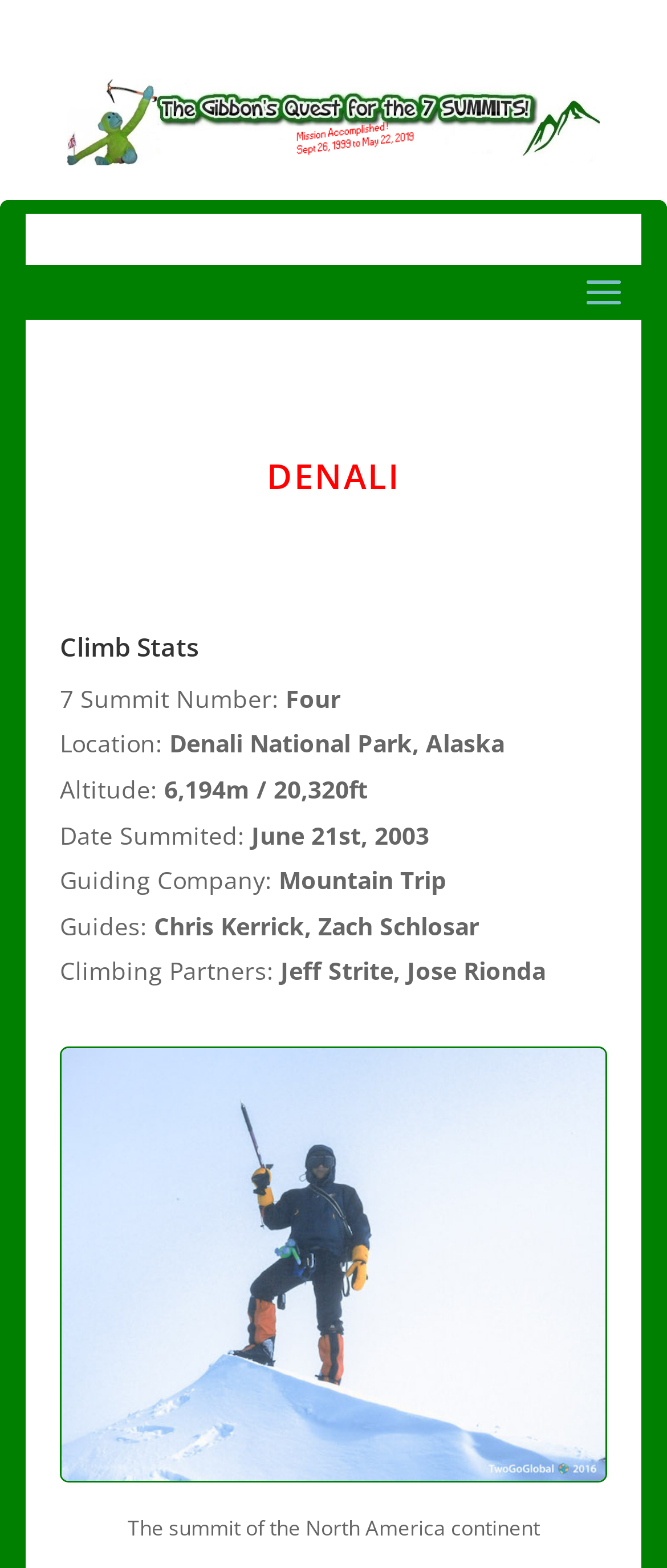With reference to the screenshot, provide a detailed response to the question below:
What is the altitude of Denali?

I found the answer by looking at the 'Altitude:' section, which is located below the 'Location:' section. The text next to 'Altitude:' is '6,194m / 20,320ft', which is the answer to the question.